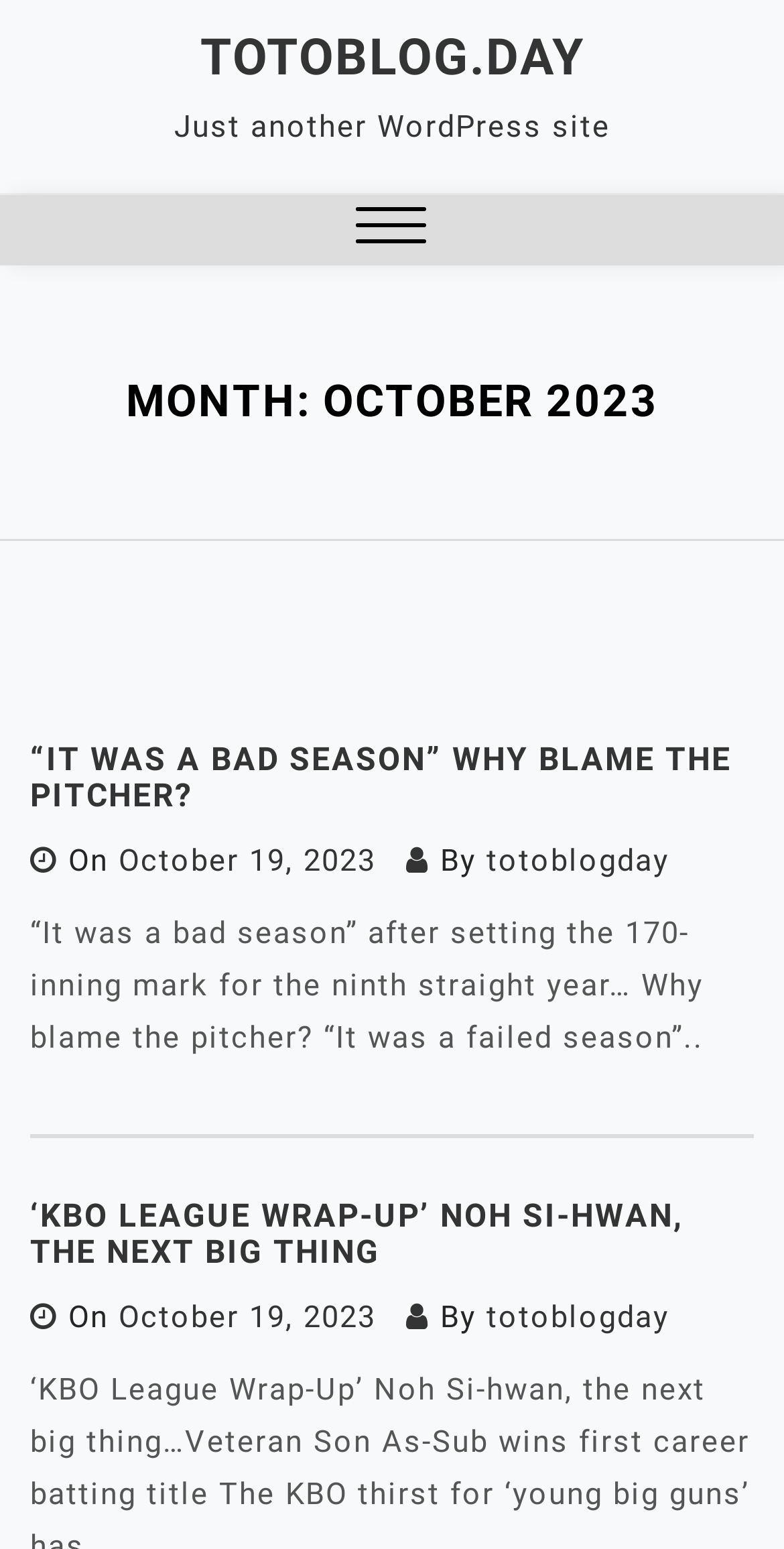Identify the bounding box coordinates for the element that needs to be clicked to fulfill this instruction: "Click the TOTOBLOG.DAY link". Provide the coordinates in the format of four float numbers between 0 and 1: [left, top, right, bottom].

[0.255, 0.018, 0.745, 0.056]